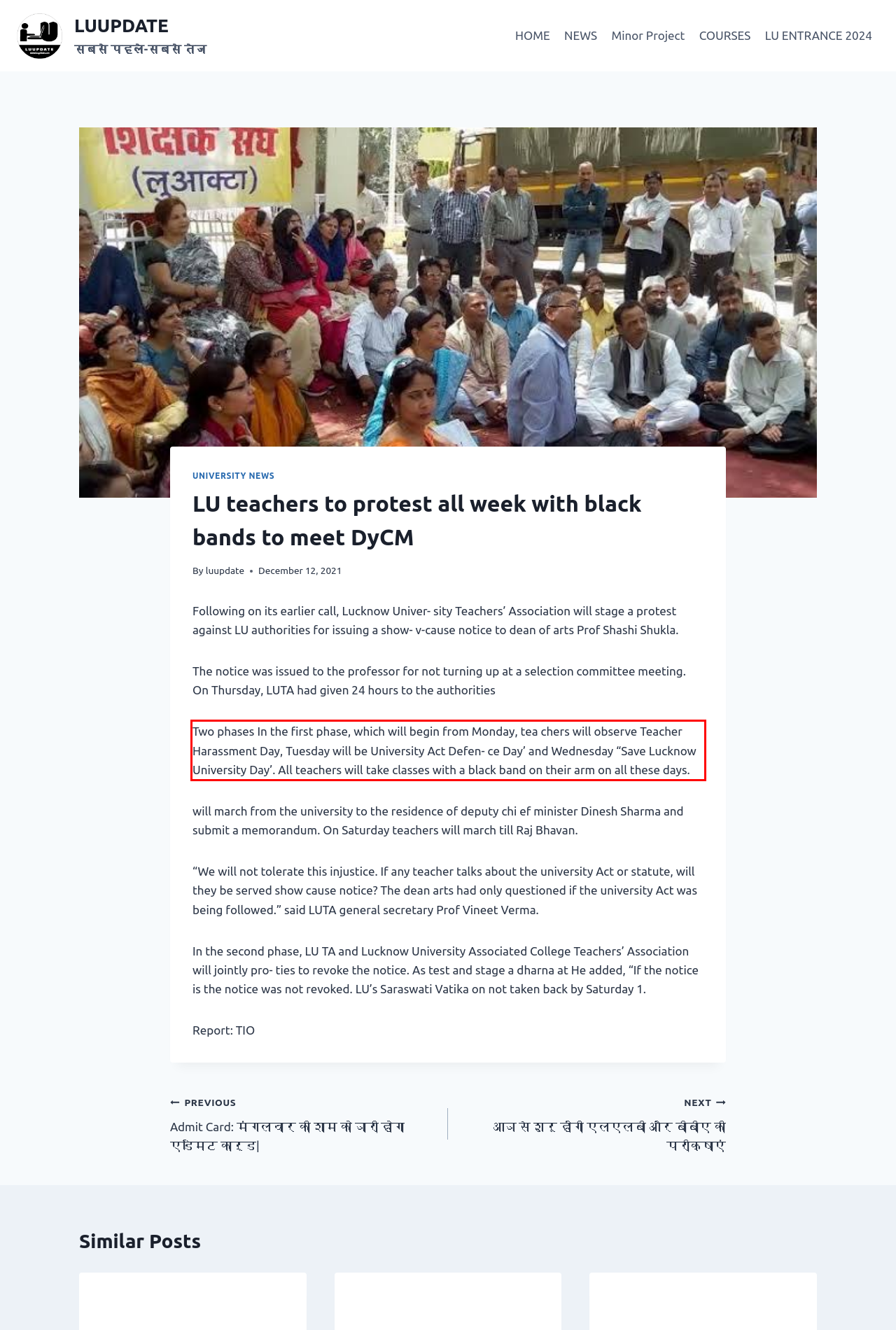You are given a screenshot of a webpage with a UI element highlighted by a red bounding box. Please perform OCR on the text content within this red bounding box.

Two phases In the first phase, which will begin from Monday, tea chers will observe Teacher Harassment Day, Tuesday will be University Act Defen- ce Day’ and Wednesday “Save Lucknow University Day’. All teachers will take classes with a black band on their arm on all these days.